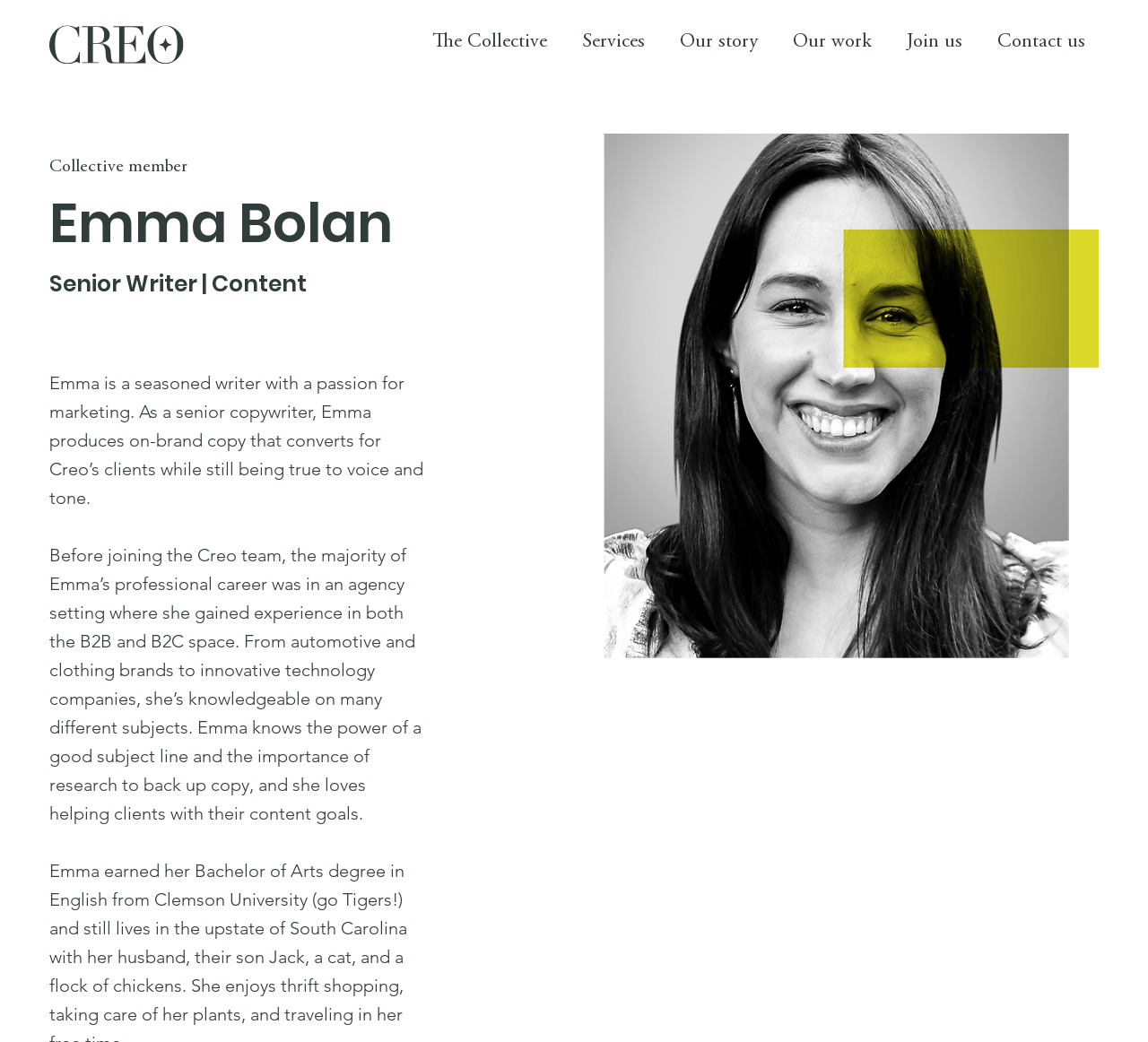How many links are in the navigation menu?
Based on the visual, give a brief answer using one word or a short phrase.

6